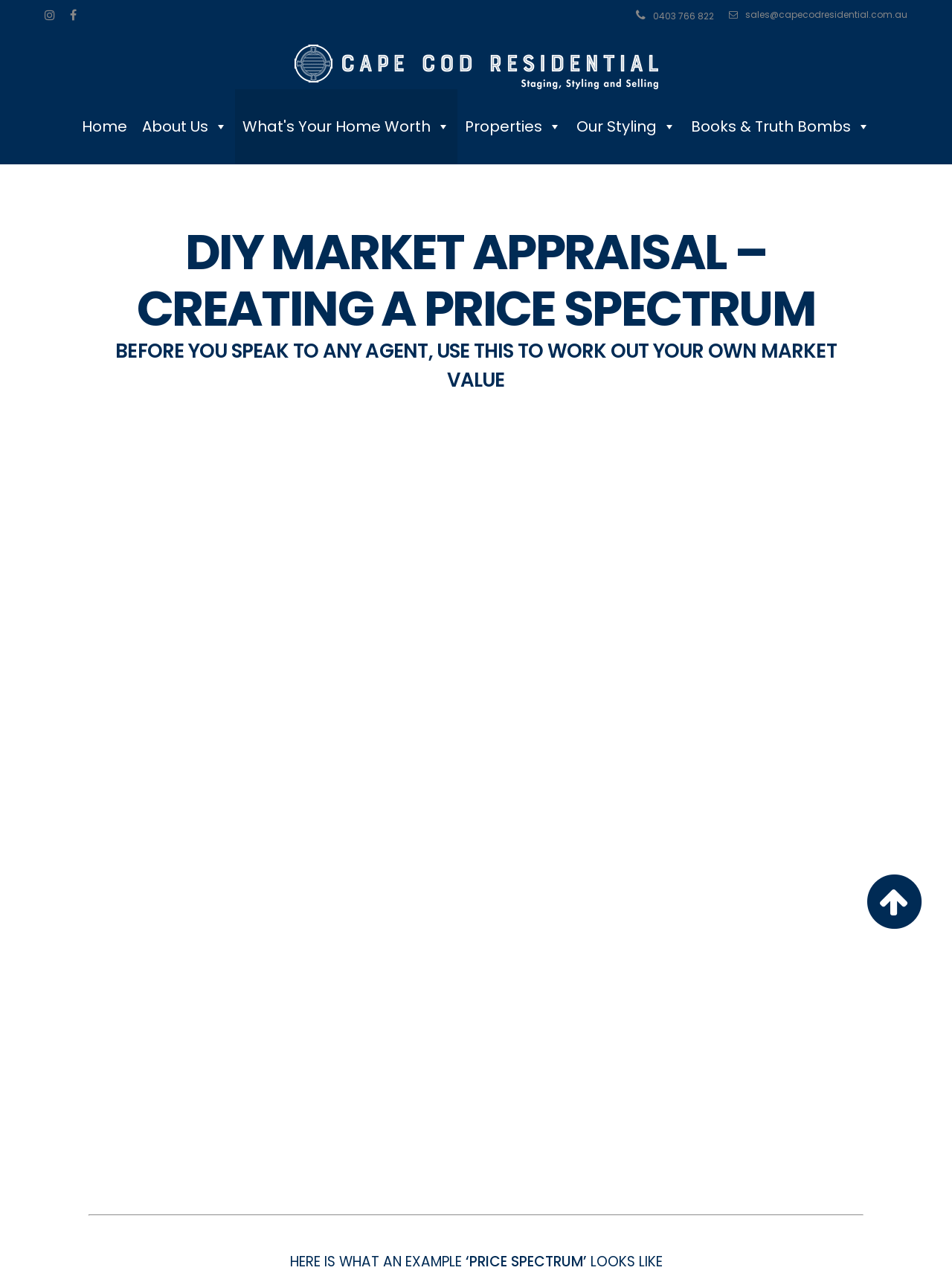What is the phone number on the webpage?
Examine the webpage screenshot and provide an in-depth answer to the question.

I found the phone number by looking at the StaticText element with the bounding box coordinates [0.686, 0.008, 0.75, 0.017], which contains the text '0403 766 822'.